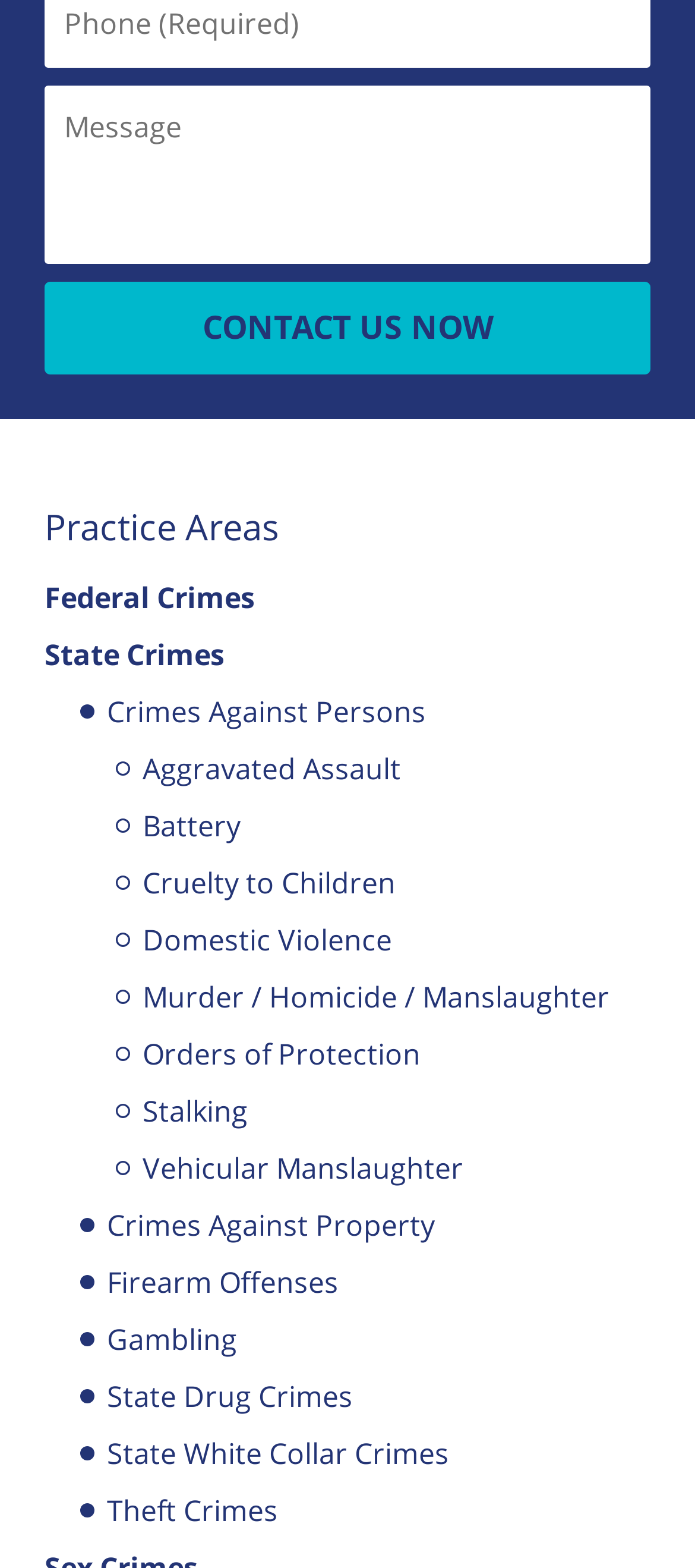Determine the bounding box coordinates of the clickable region to carry out the instruction: "View practice areas".

[0.064, 0.321, 0.403, 0.351]